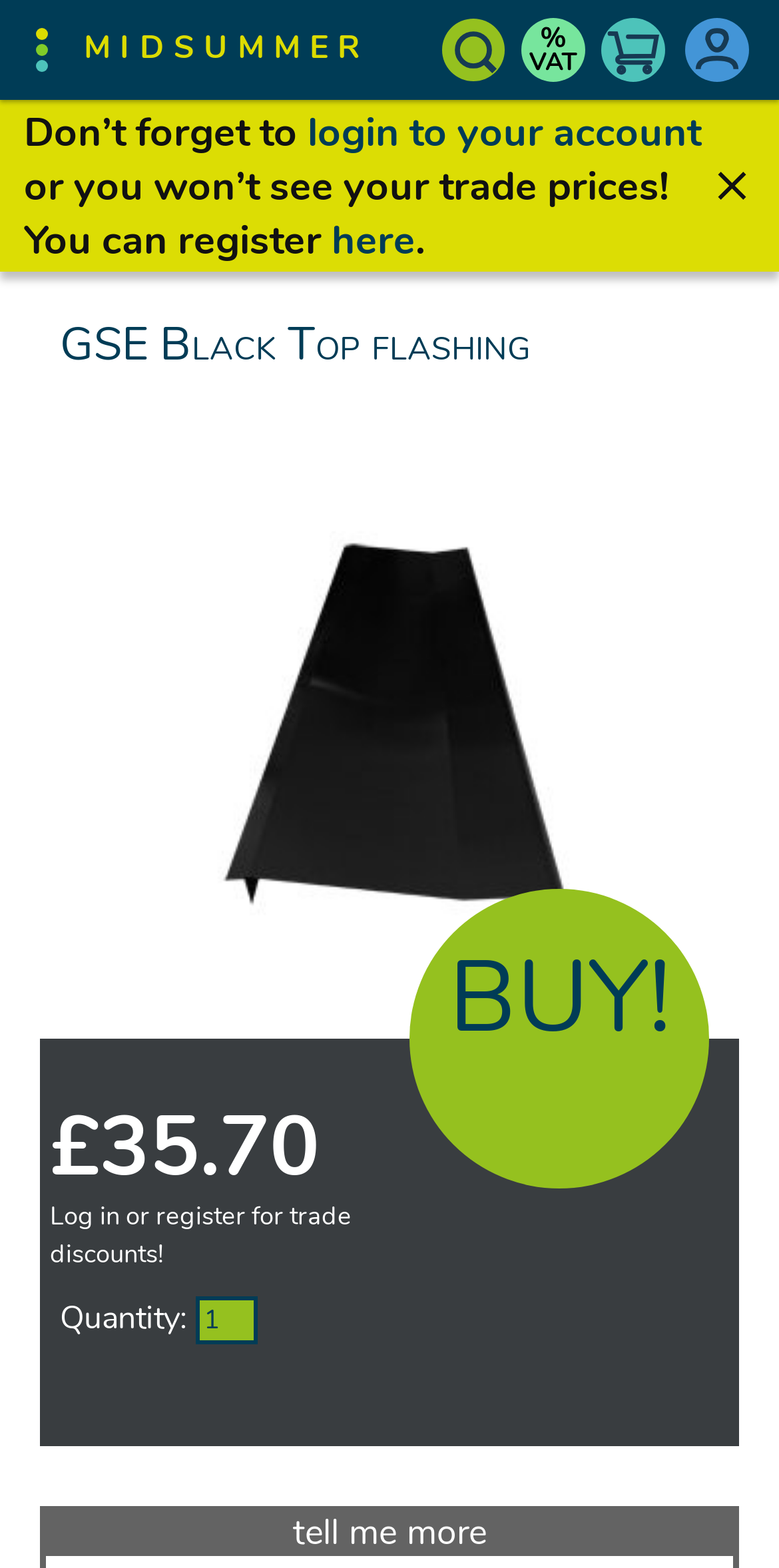Given the webpage screenshot and the description, determine the bounding box coordinates (top-left x, top-left y, bottom-right x, bottom-right y) that define the location of the UI element matching this description: here

[0.426, 0.136, 0.533, 0.17]